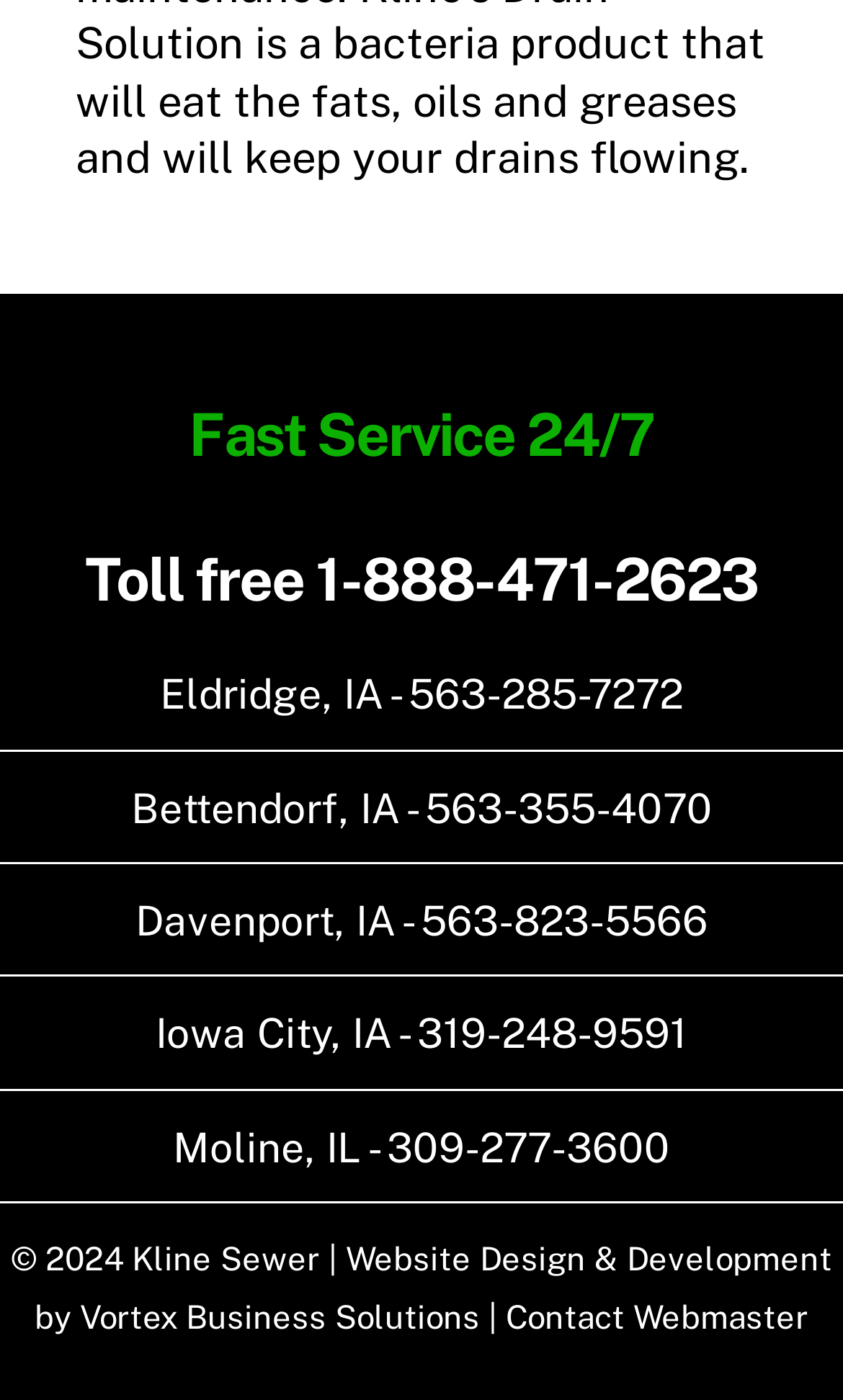Provide the bounding box coordinates for the area that should be clicked to complete the instruction: "Click on the Dunndeal Publications link".

None